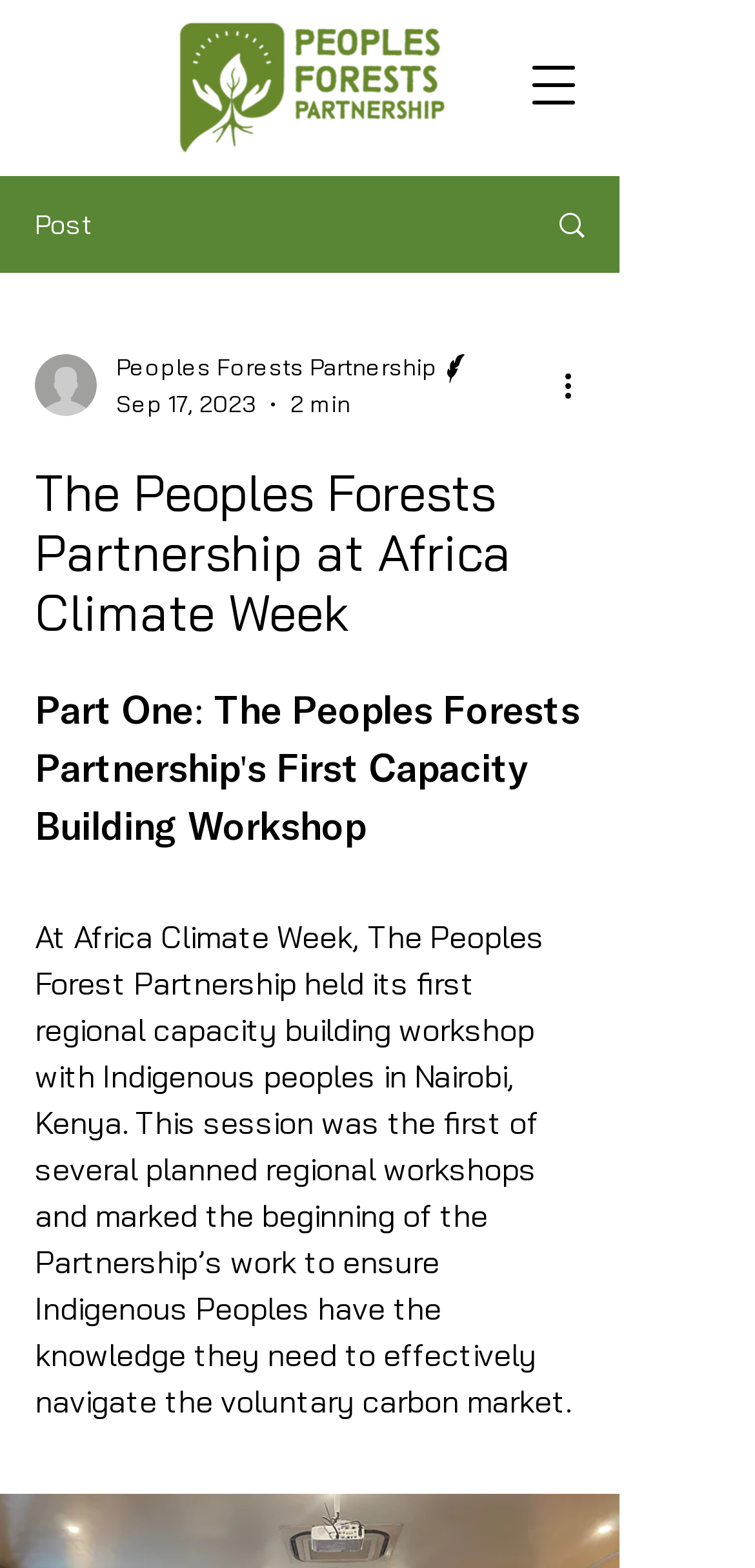Identify the bounding box for the described UI element. Provide the coordinates in (top-left x, top-left y, bottom-right x, bottom-right y) format with values ranging from 0 to 1: Search

[0.695, 0.114, 0.818, 0.173]